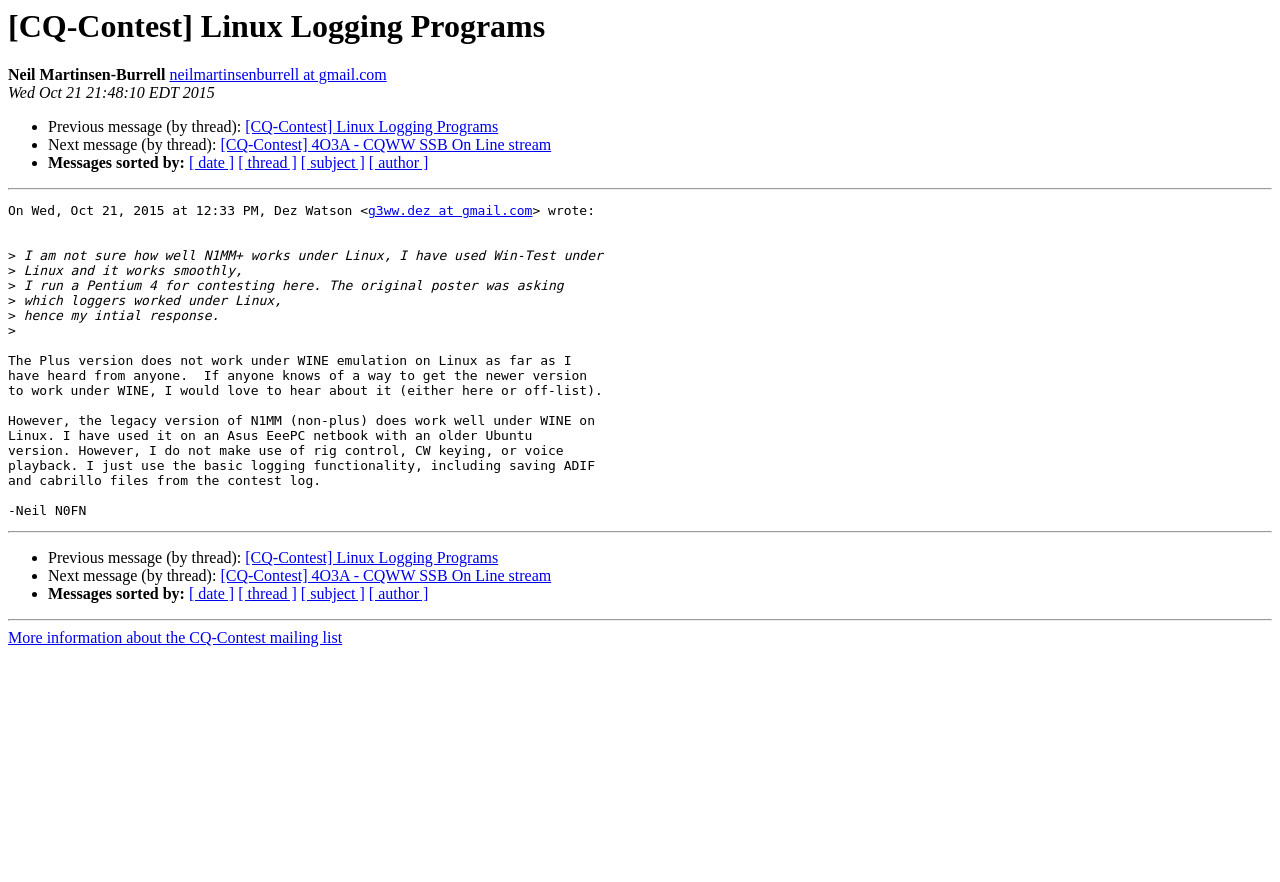Please identify the bounding box coordinates for the region that you need to click to follow this instruction: "Sort messages by date".

[0.148, 0.175, 0.183, 0.194]